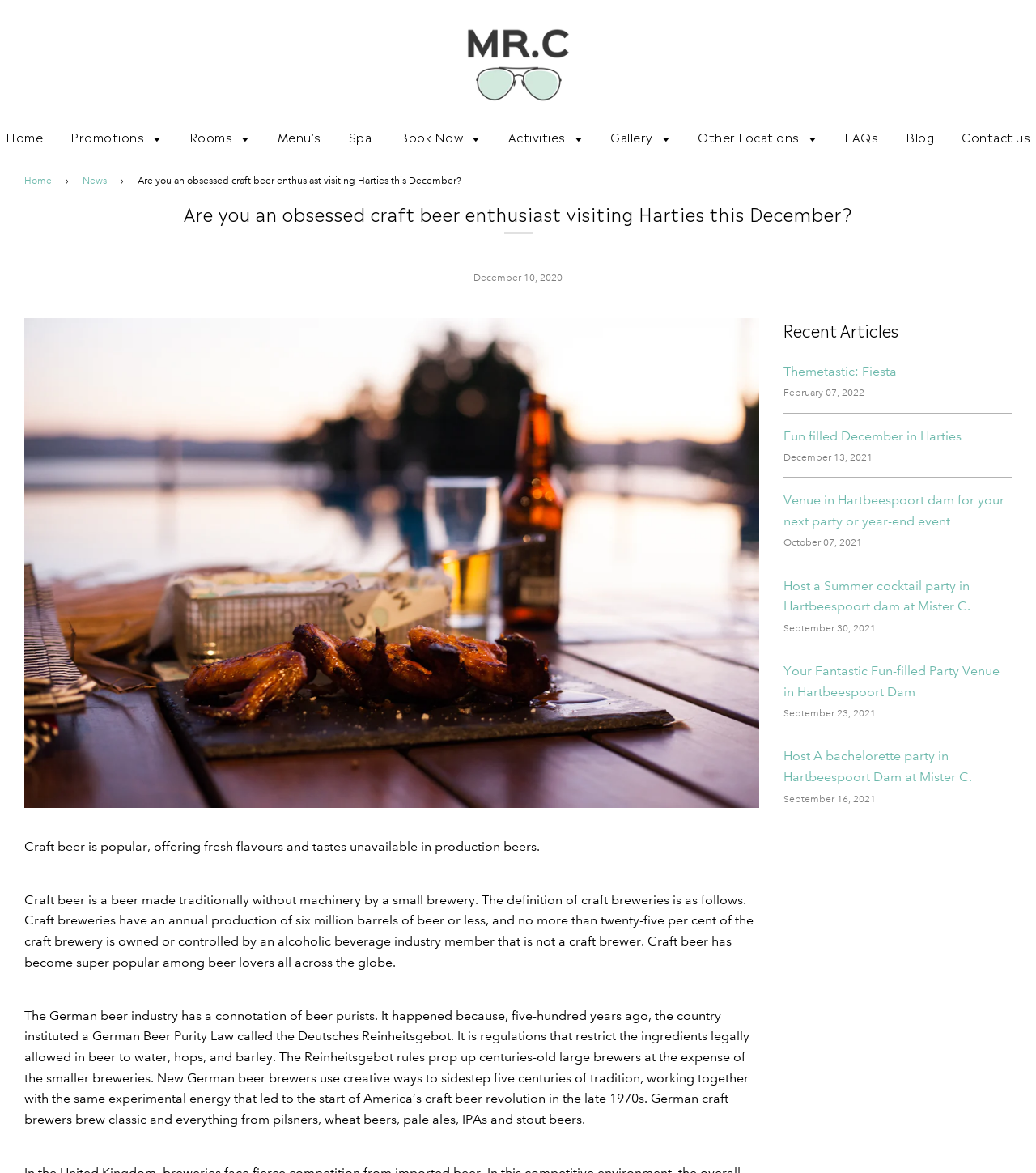Respond with a single word or phrase to the following question:
How many links are present in the navigation section?

2